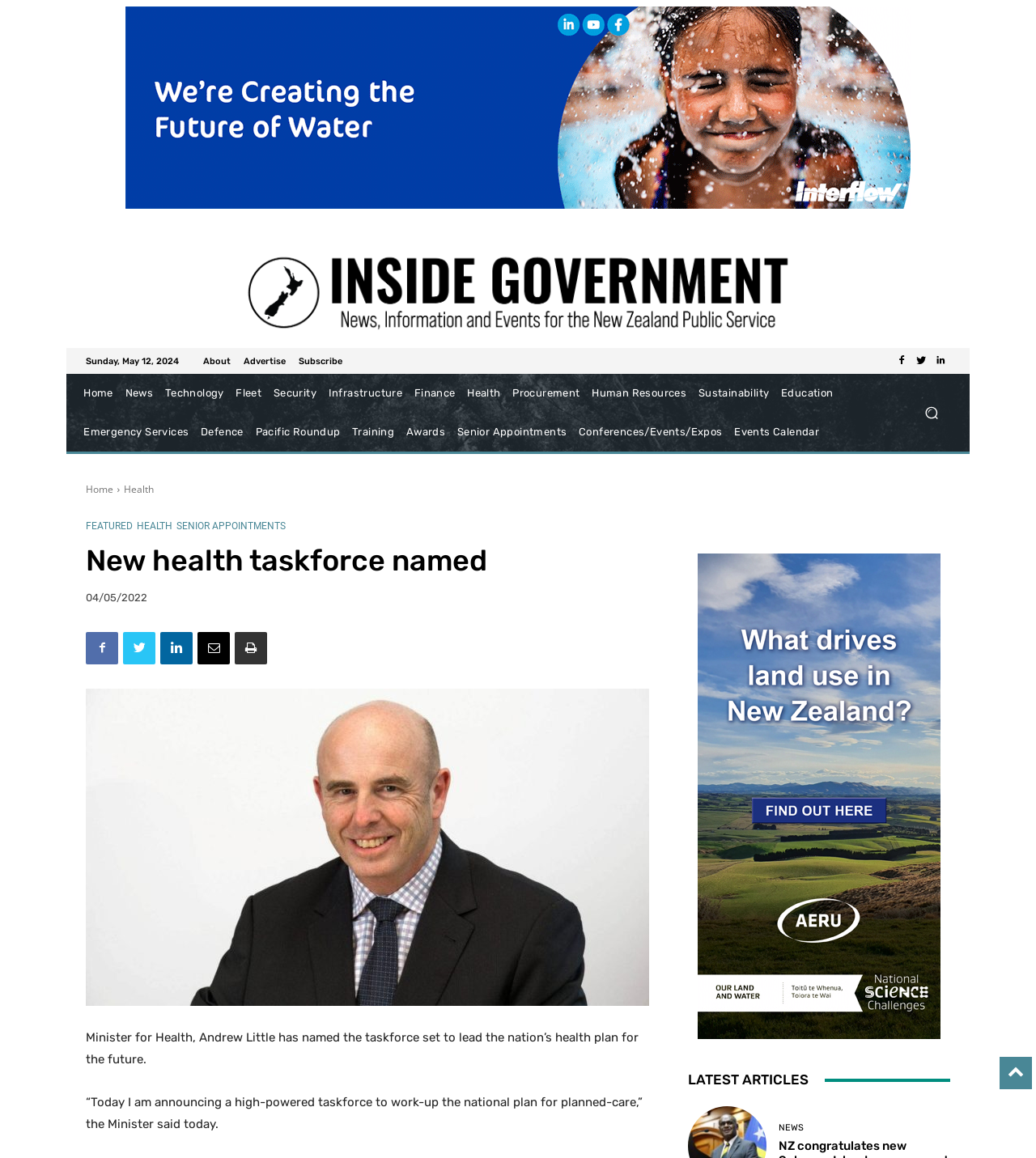Provide a one-word or short-phrase response to the question:
What is the name of the minister mentioned in the article?

Andrew Little